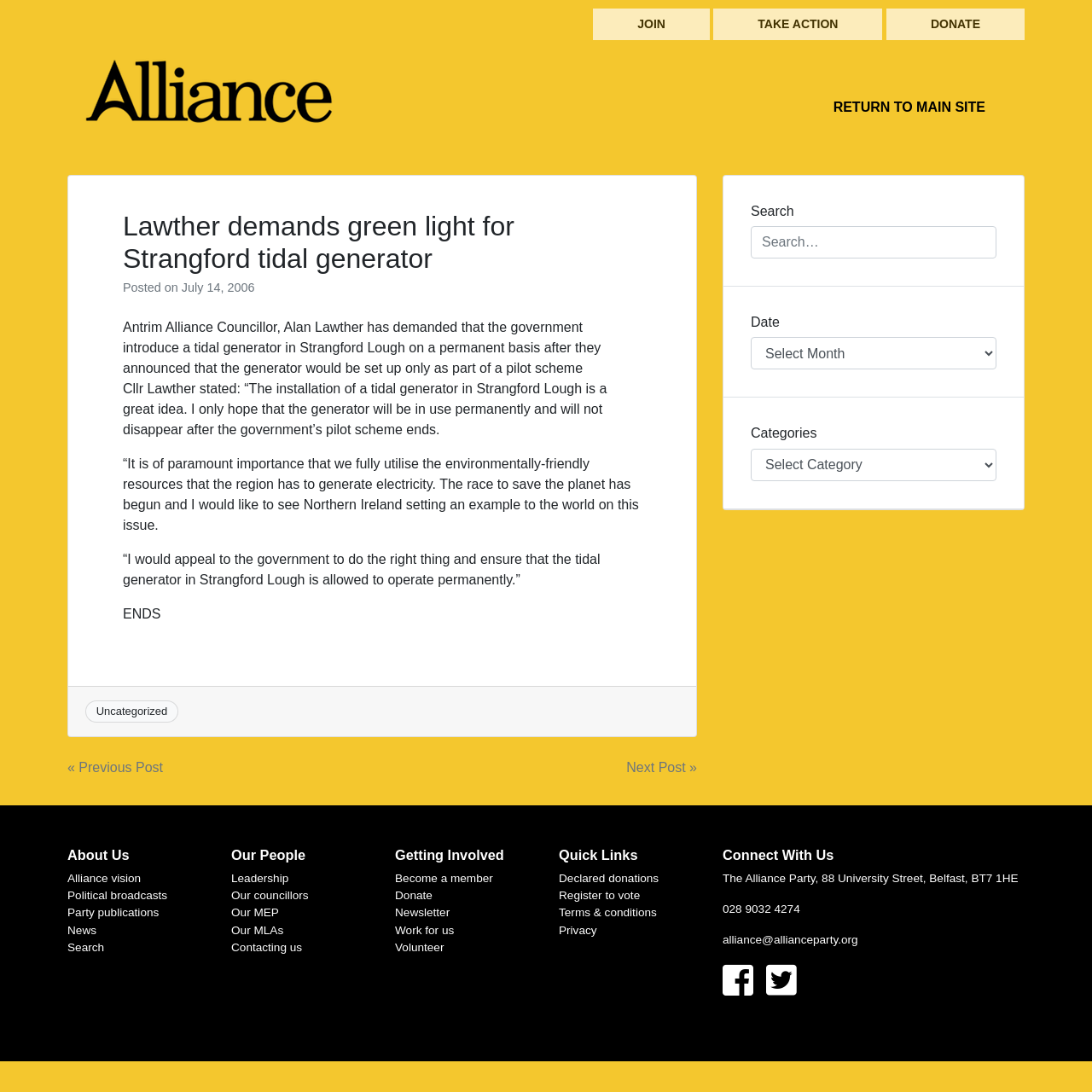Provide the bounding box coordinates of the area you need to click to execute the following instruction: "Donate to the party".

[0.812, 0.008, 0.938, 0.037]